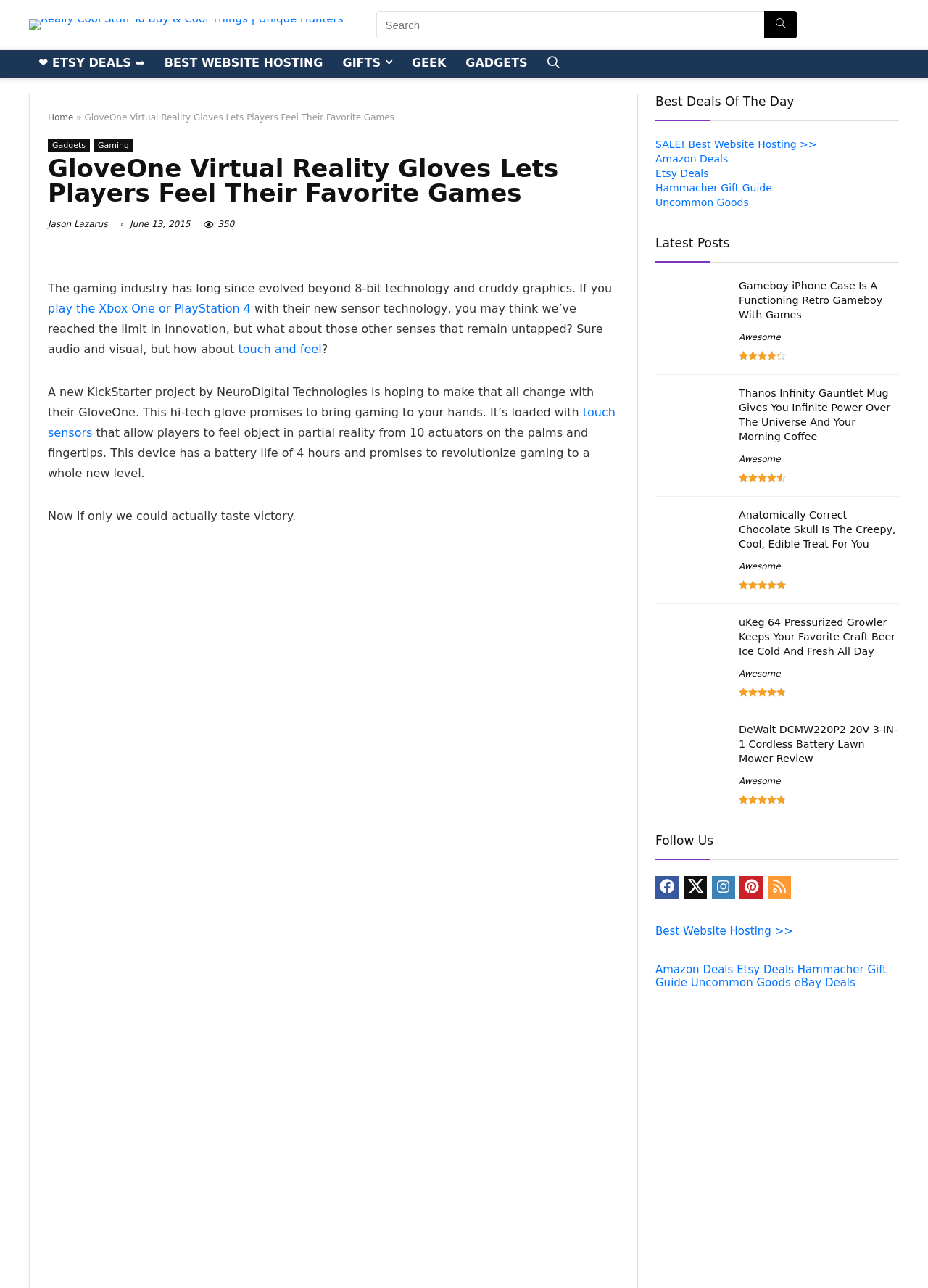Kindly determine the bounding box coordinates of the area that needs to be clicked to fulfill this instruction: "Check out the 'Best Deals Of The Day'".

[0.706, 0.073, 0.969, 0.793]